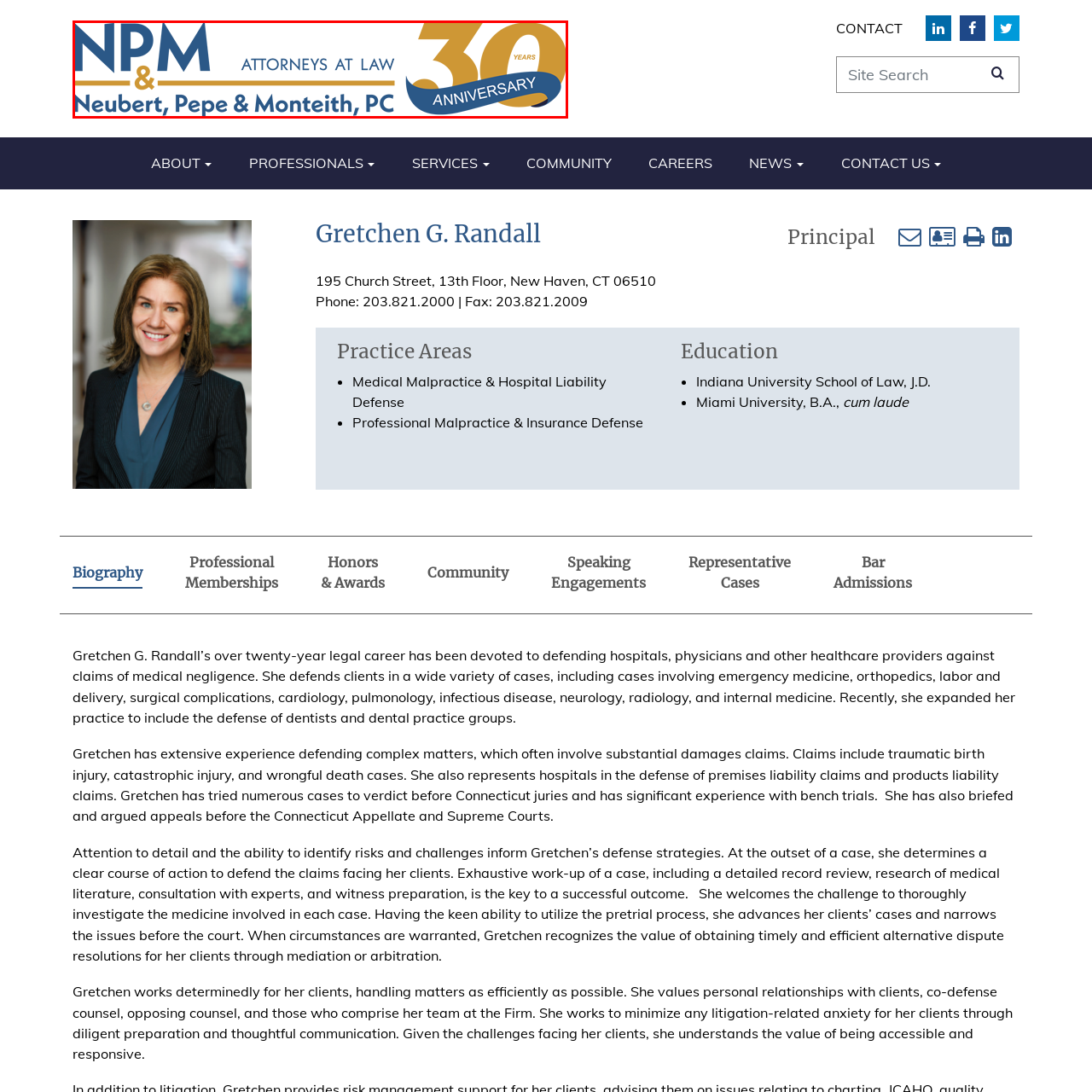Inspect the image contained by the red bounding box and answer the question with a single word or phrase:
What milestone is the law firm celebrating?

30th anniversary